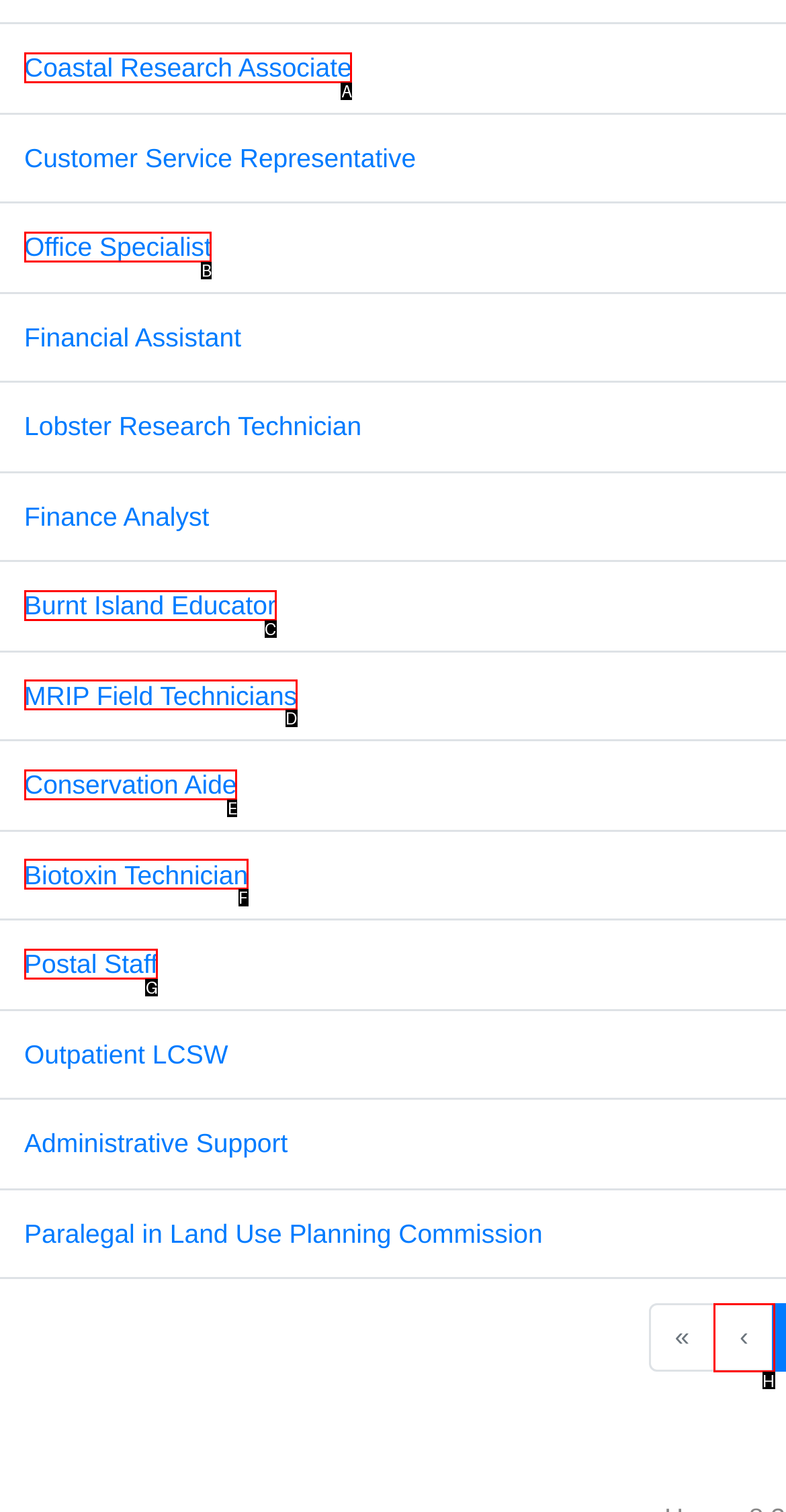Find the UI element described as: ‹
Reply with the letter of the appropriate option.

H